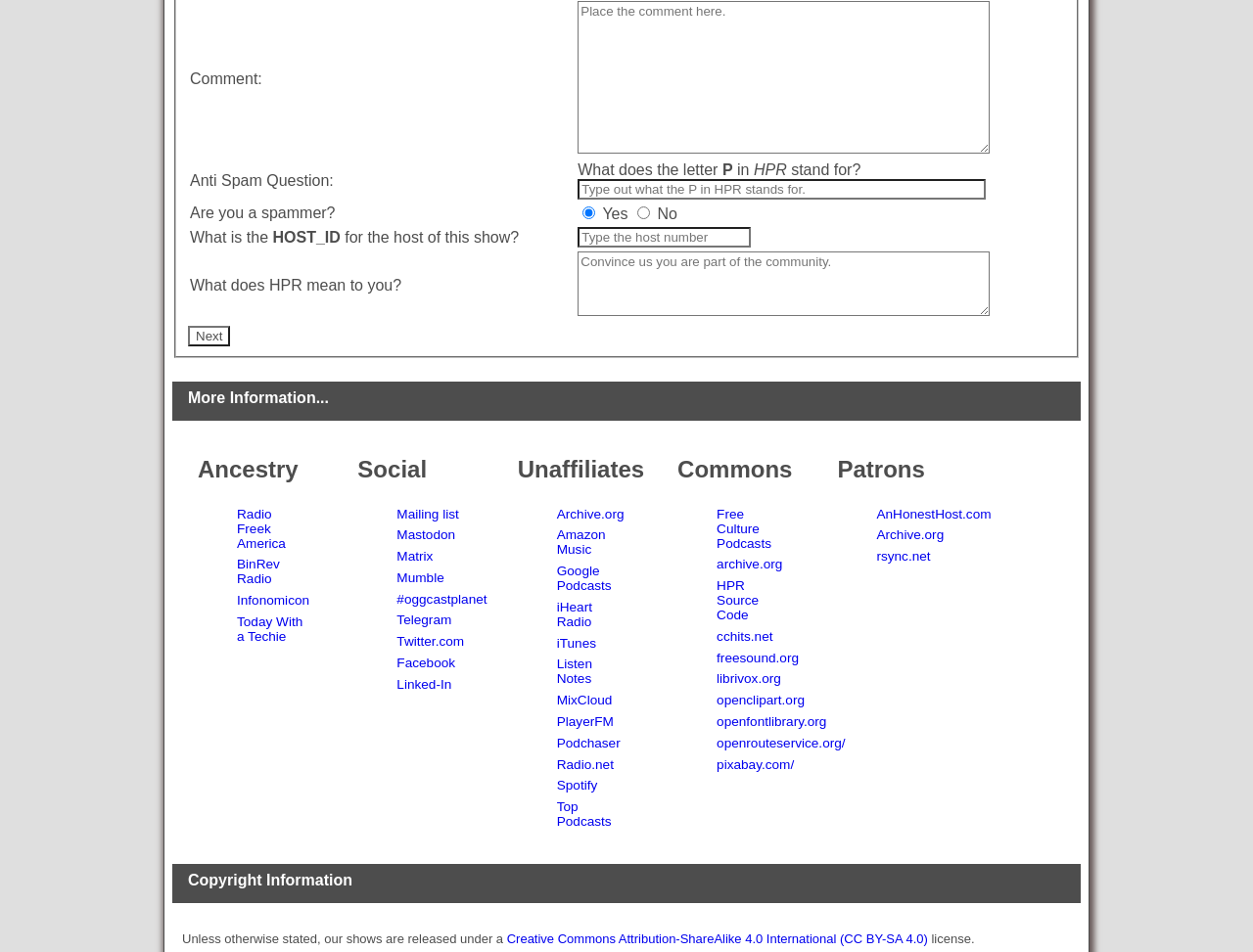Find and indicate the bounding box coordinates of the region you should select to follow the given instruction: "Type the answer to the anti-spam question".

[0.461, 0.188, 0.787, 0.21]